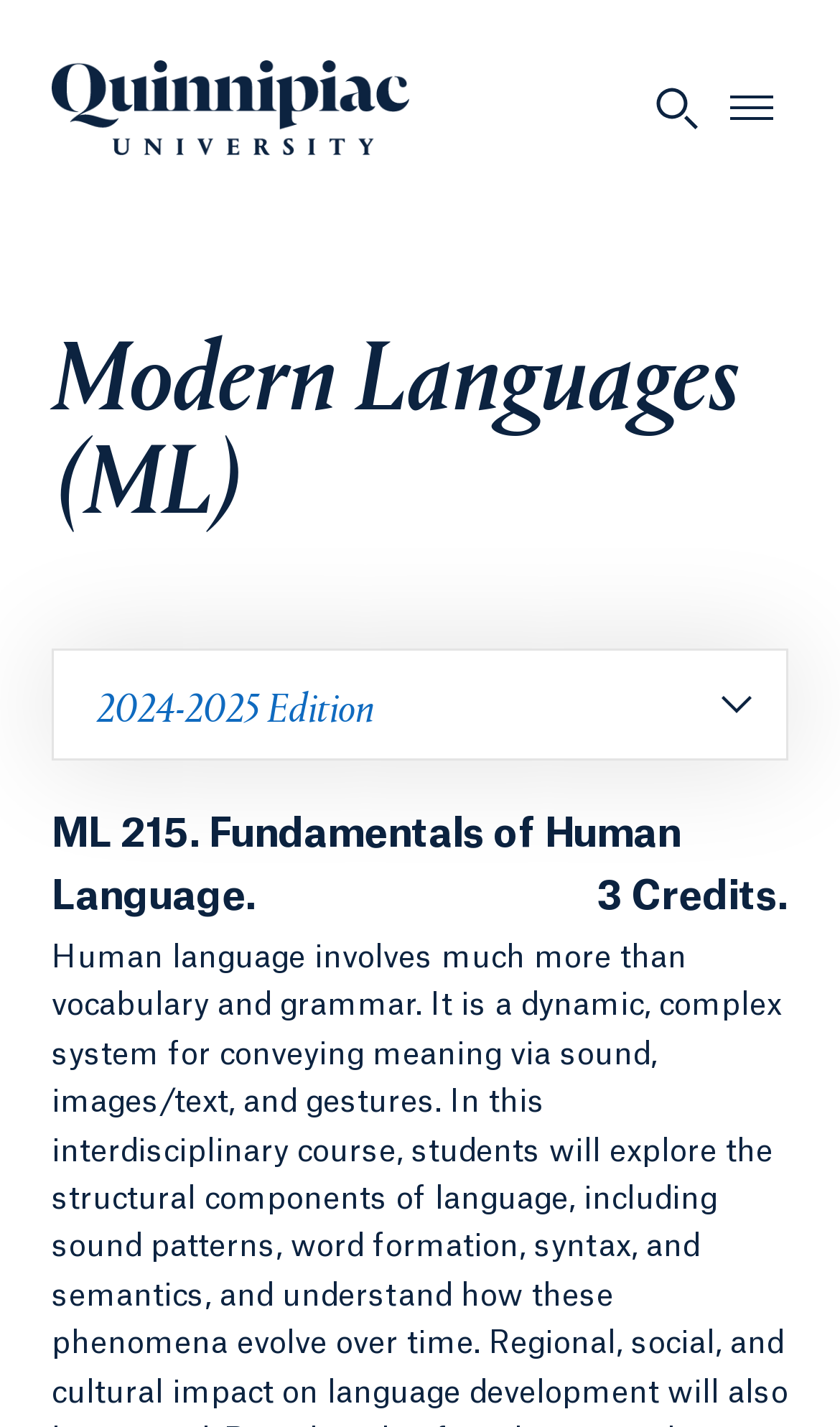Respond with a single word or phrase:
What is the purpose of the 'Toggle menu' button?

To expand or collapse the mobile navigation menu